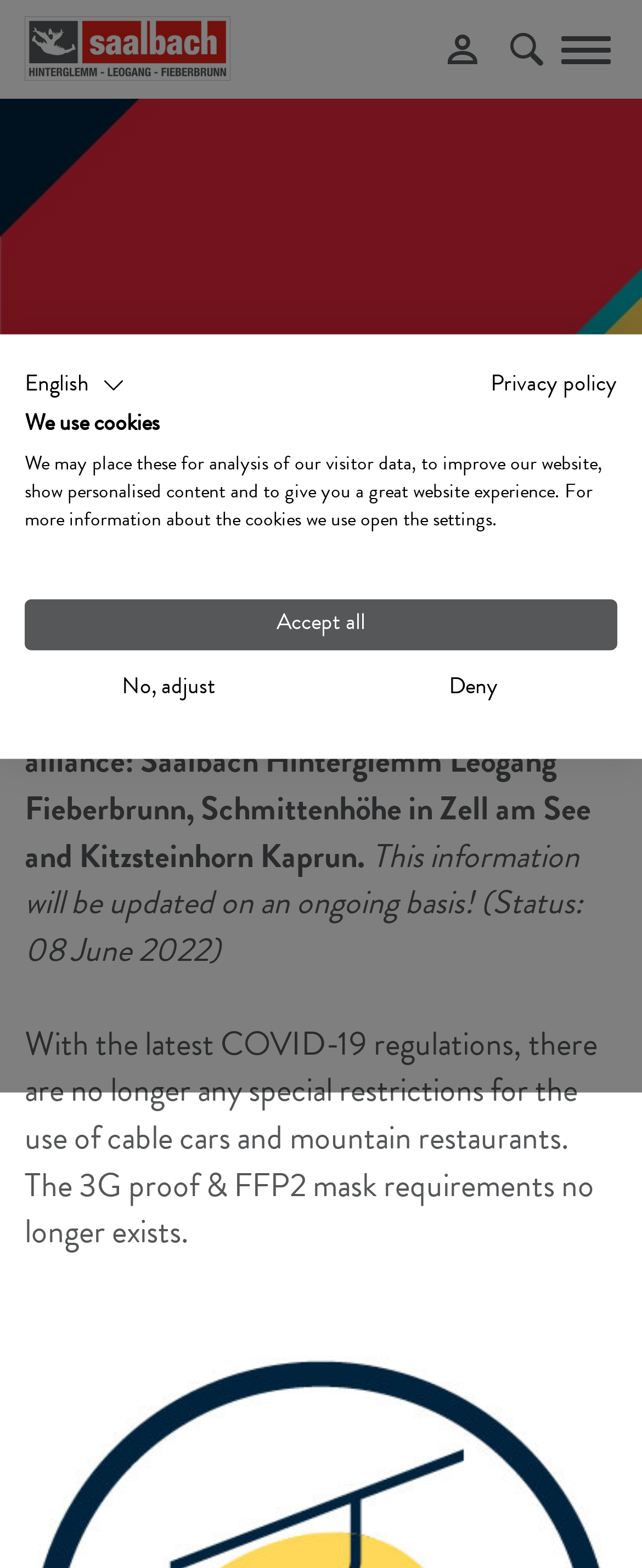Offer a detailed explanation of the webpage layout and contents.

The webpage is about safety in the ski area, specifically focusing on the COVID-19 Code of Conduct. At the top of the page, there is a red Ski alpin Card logo image. Below it, a heading "SAFETY - MOUNTAIN RAILWAYS" is prominently displayed. 

To the left of the heading, there is a logo image of Skicircus Saalbach Hinterglemm Leogang Fieberbrunn, which is also a link. On the right side of the page, there is a toggle navigation button and a search button. 

Below the heading, there is a section with links to different pages, including "Home" and "ALPIN CARD". The main content of the page starts with a static text "Safety in the ski area" followed by a brief description of the COVID-19 Code of Conduct. 

The code of conduct is explained in three paragraphs, which mention that the information will be updated regularly, there are no longer any special restrictions for using cable cars and mountain restaurants, and the 3G proof and FFP2 mask requirements no longer exist. 

On the top right side of the page, there is a language selection button with an option to switch to English. Below it, there is a link to the privacy policy. 

At the bottom of the page, there is a section about cookies, which explains that the website uses cookies for analysis, improvement, and personalization. There are three buttons to manage cookie settings: "Accept all", "No, adjust", and "Deny".